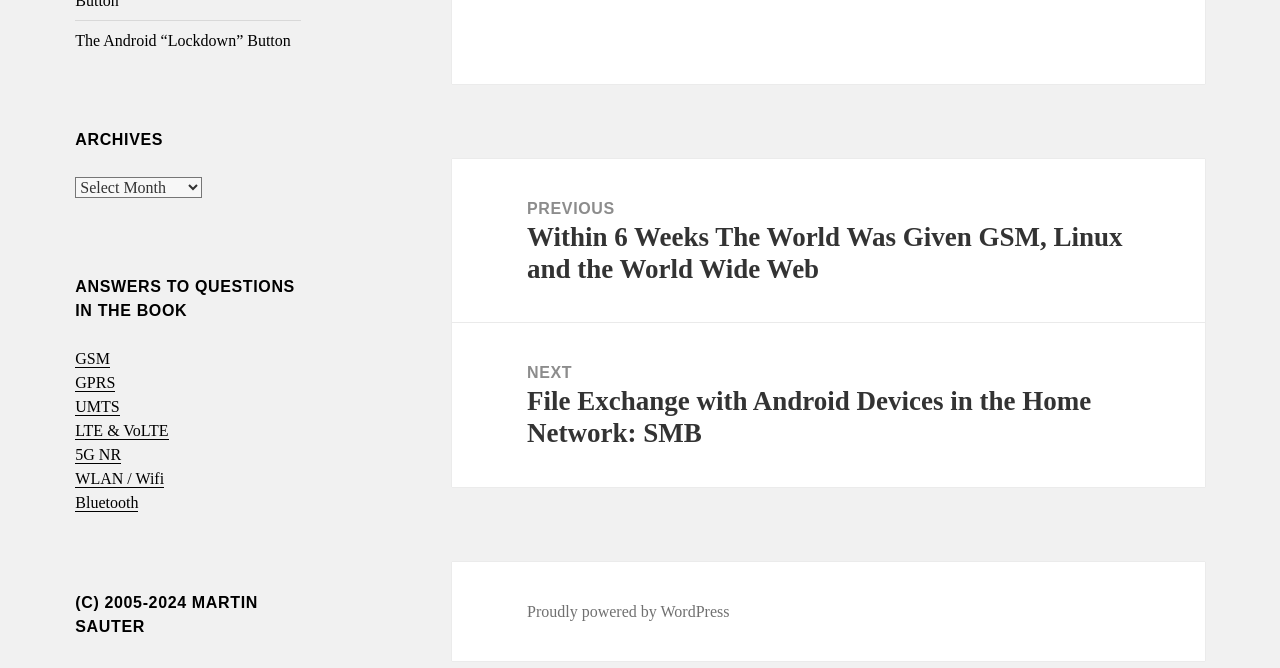Identify the bounding box coordinates of the section to be clicked to complete the task described by the following instruction: "Visit the 'GSM' page". The coordinates should be four float numbers between 0 and 1, formatted as [left, top, right, bottom].

[0.059, 0.525, 0.086, 0.551]